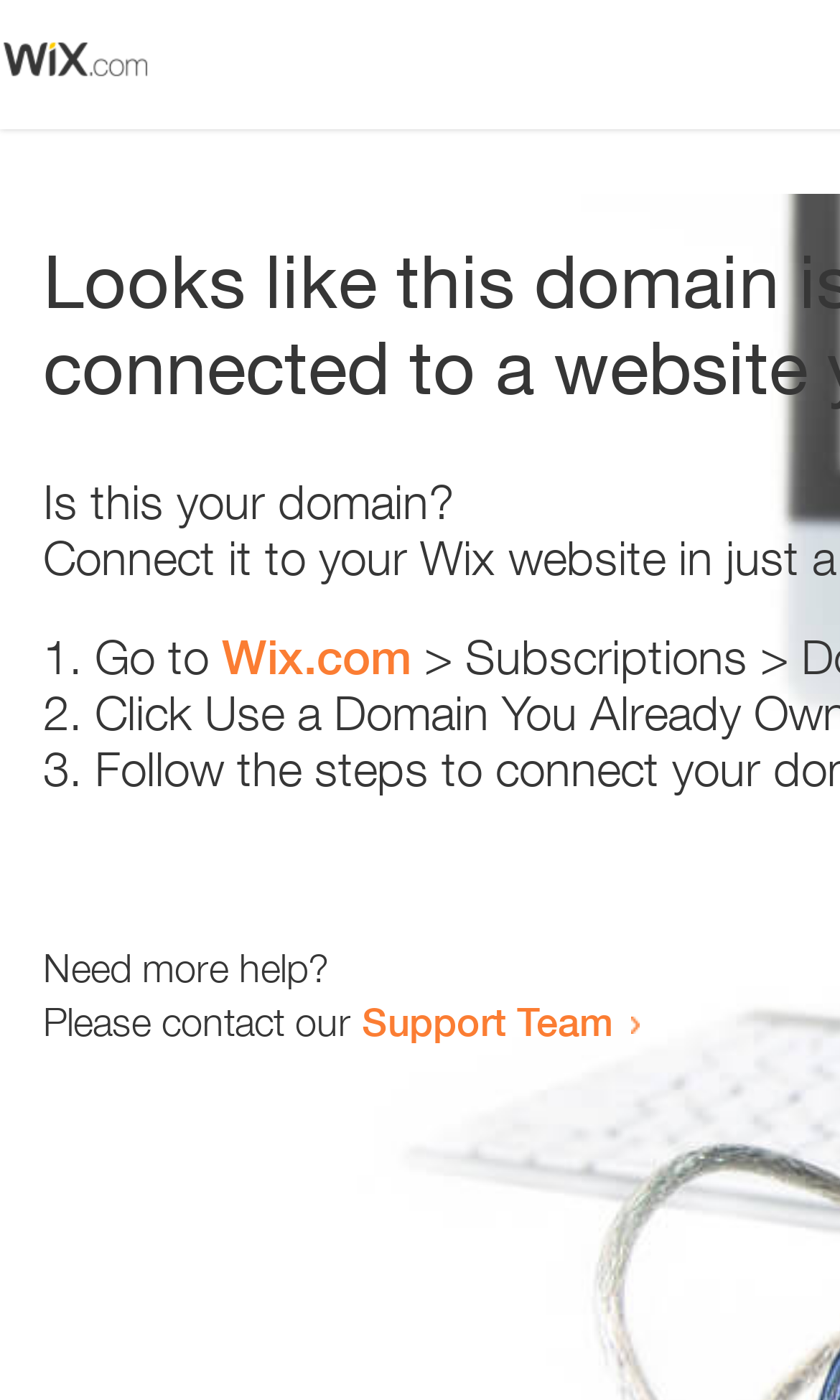What is the relationship between the text 'Is this your domain?' and the rest of the content?
Please give a detailed answer to the question using the information shown in the image.

The text 'Is this your domain?' seems to be the context for the error, and the rest of the content on the webpage is providing guidance and resources to resolve the error related to the domain. The text sets the stage for the rest of the content on the webpage.